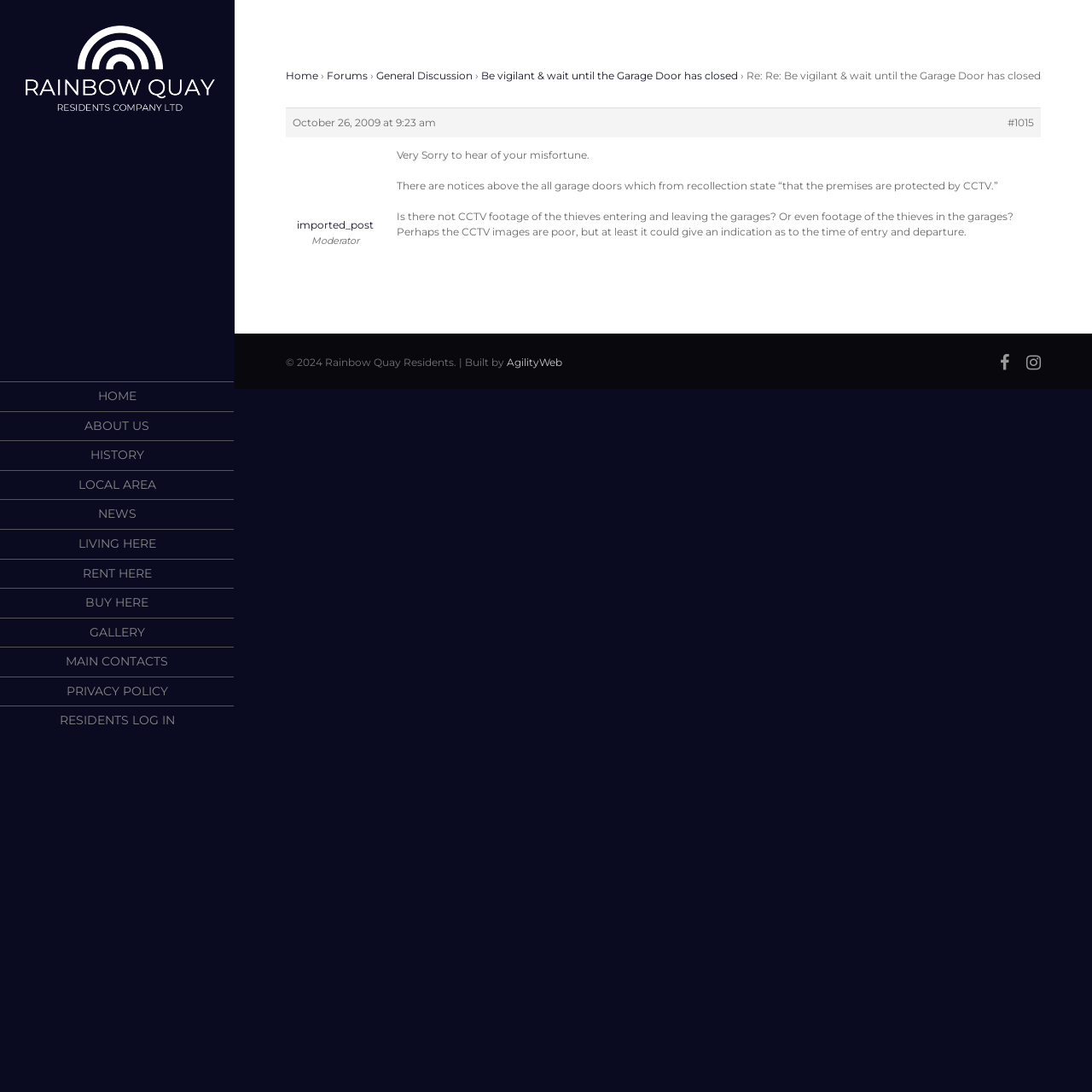Using the description: "imported_post", identify the bounding box of the corresponding UI element in the screenshot.

[0.262, 0.186, 0.352, 0.213]